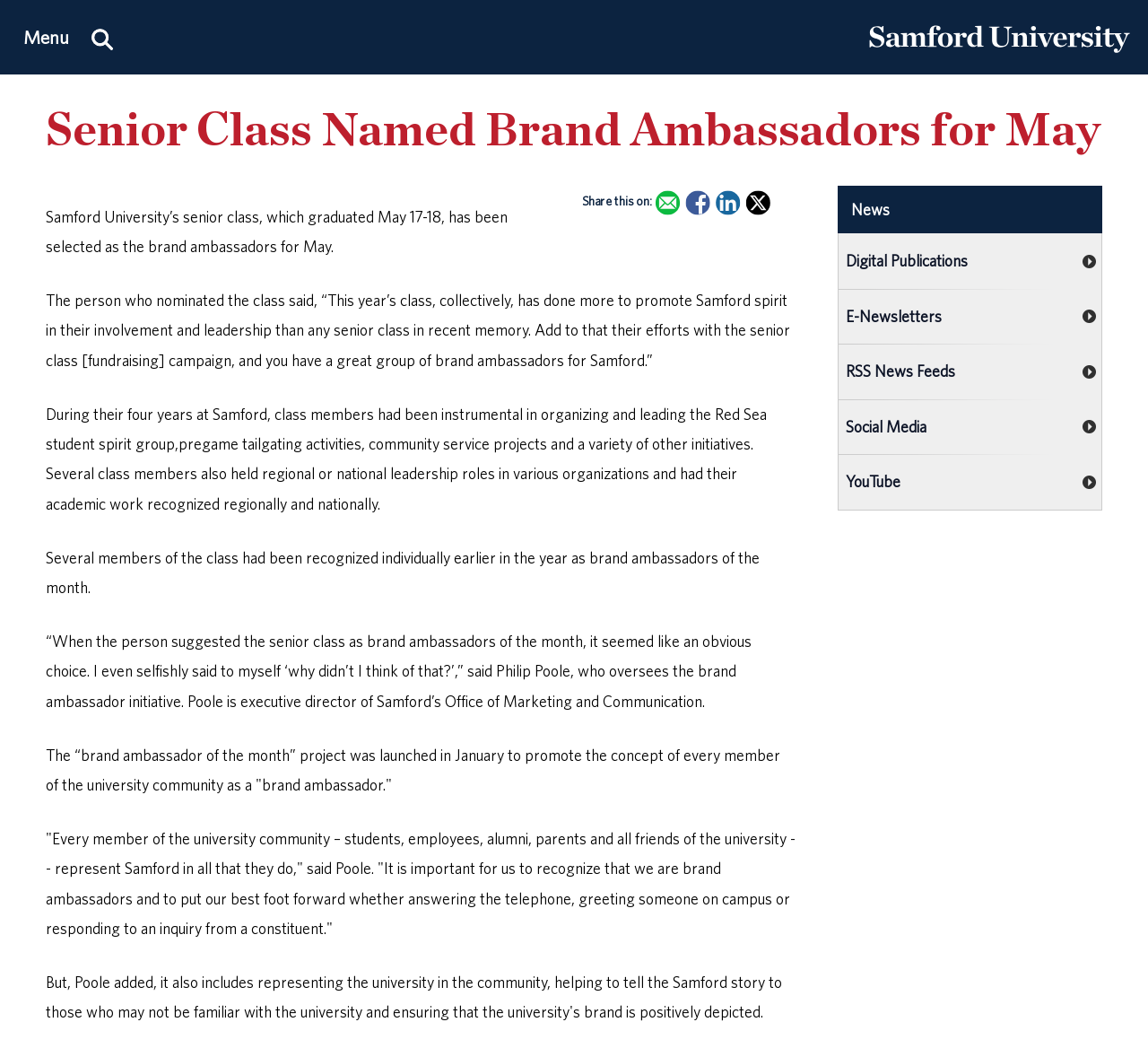Generate the text content of the main heading of the webpage.

Senior Class Named Brand Ambassadors for May